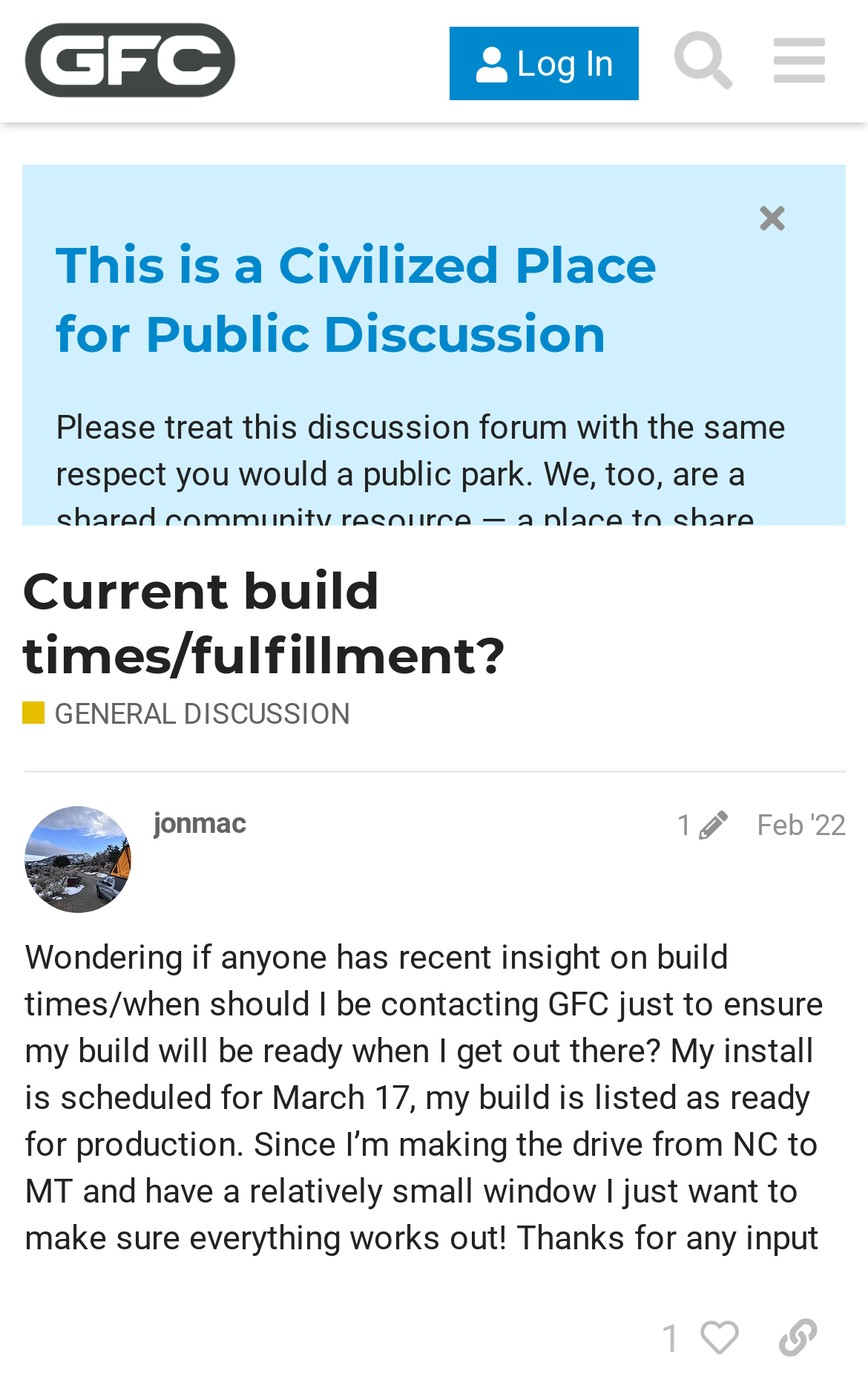Carefully observe the image and respond to the question with a detailed answer:
Who is the author of the latest post?

The author of the latest post can be found in the post edit history section, where it says 'jonmac post edit history Feb '22'.